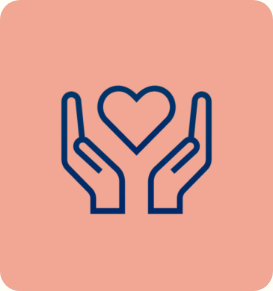Please provide a comprehensive answer to the question based on the screenshot: What is the focus of this visual?

This visual reinforces the message of holistic care, focusing on emotional and physical well-being, which is essential for treating conditions like spasticity and improving the quality of life for patients.